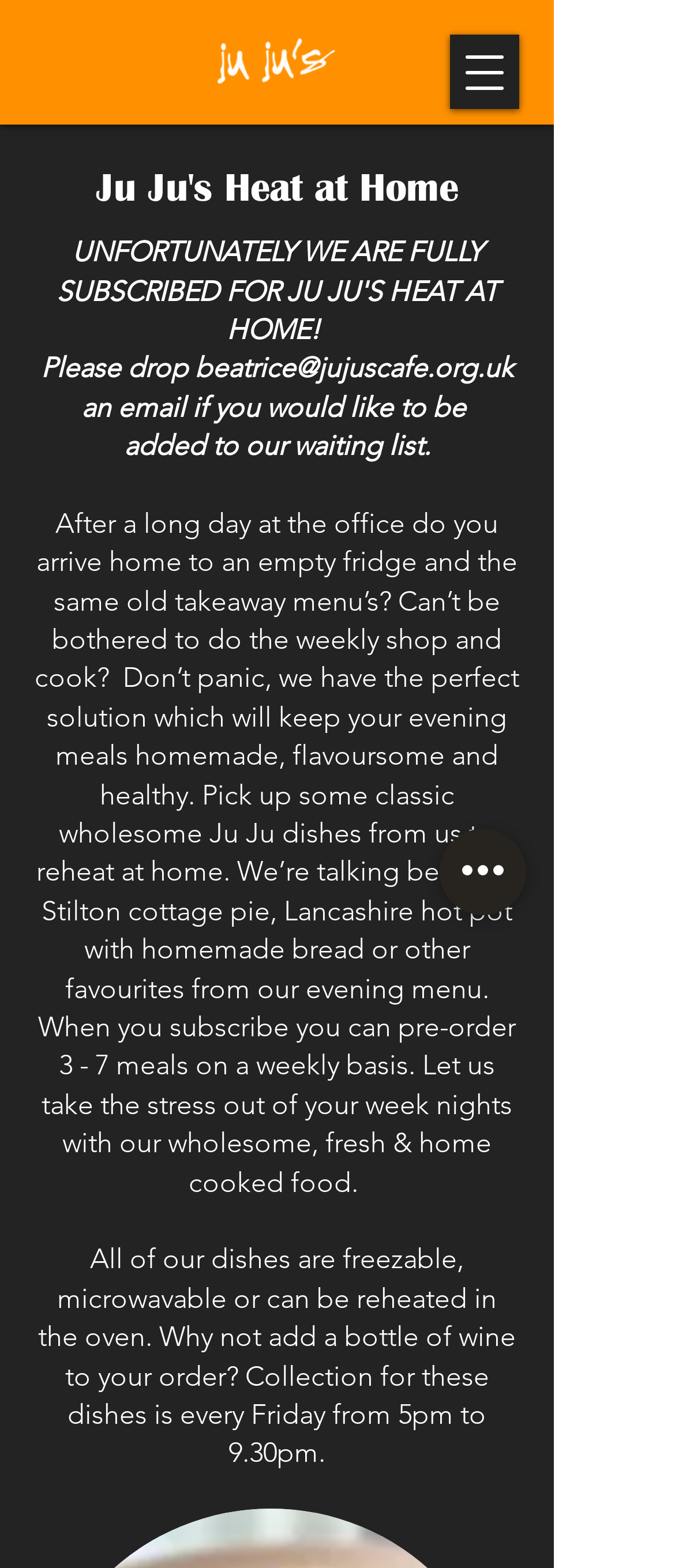Bounding box coordinates are given in the format (top-left x, top-left y, bottom-right x, bottom-right y). All values should be floating point numbers between 0 and 1. Provide the bounding box coordinate for the UI element described as: aria-label="Open navigation menu"

[0.667, 0.022, 0.769, 0.07]